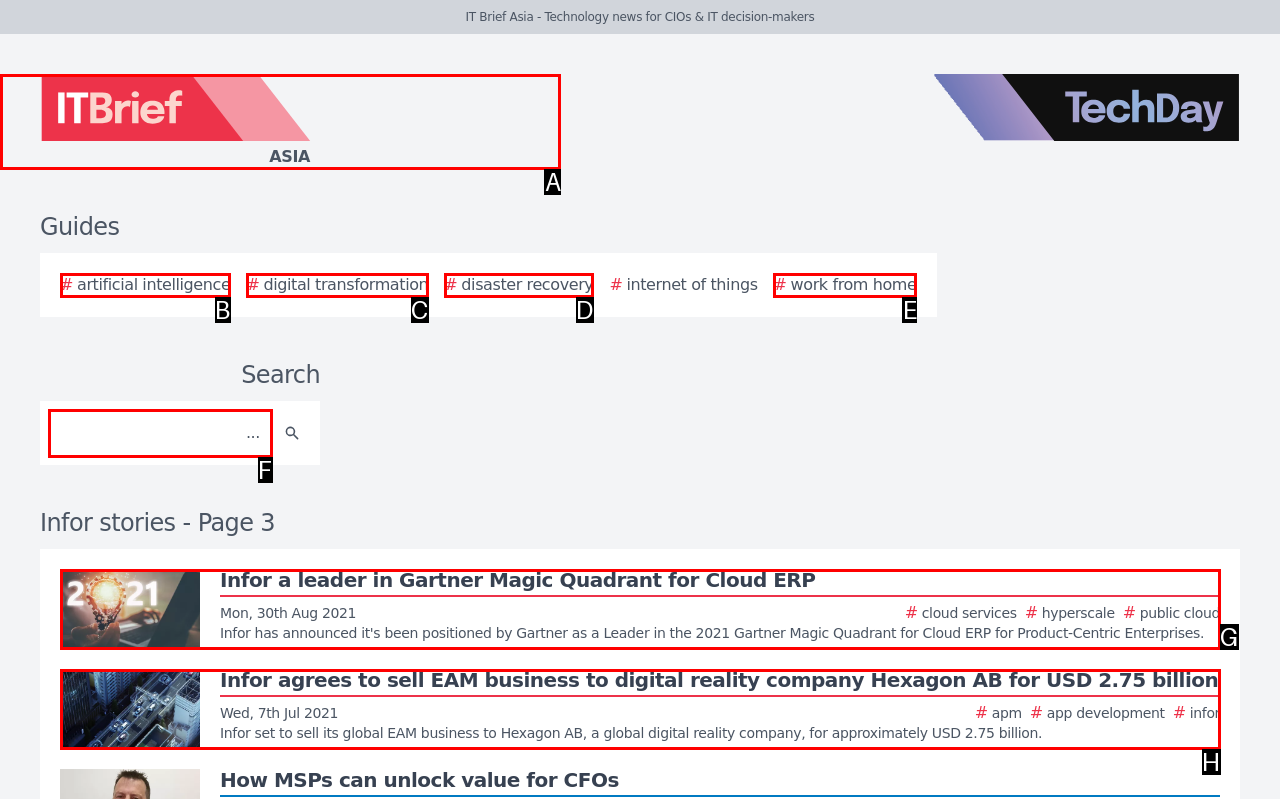Based on the task: Click the IT Brief Asia logo, which UI element should be clicked? Answer with the letter that corresponds to the correct option from the choices given.

A